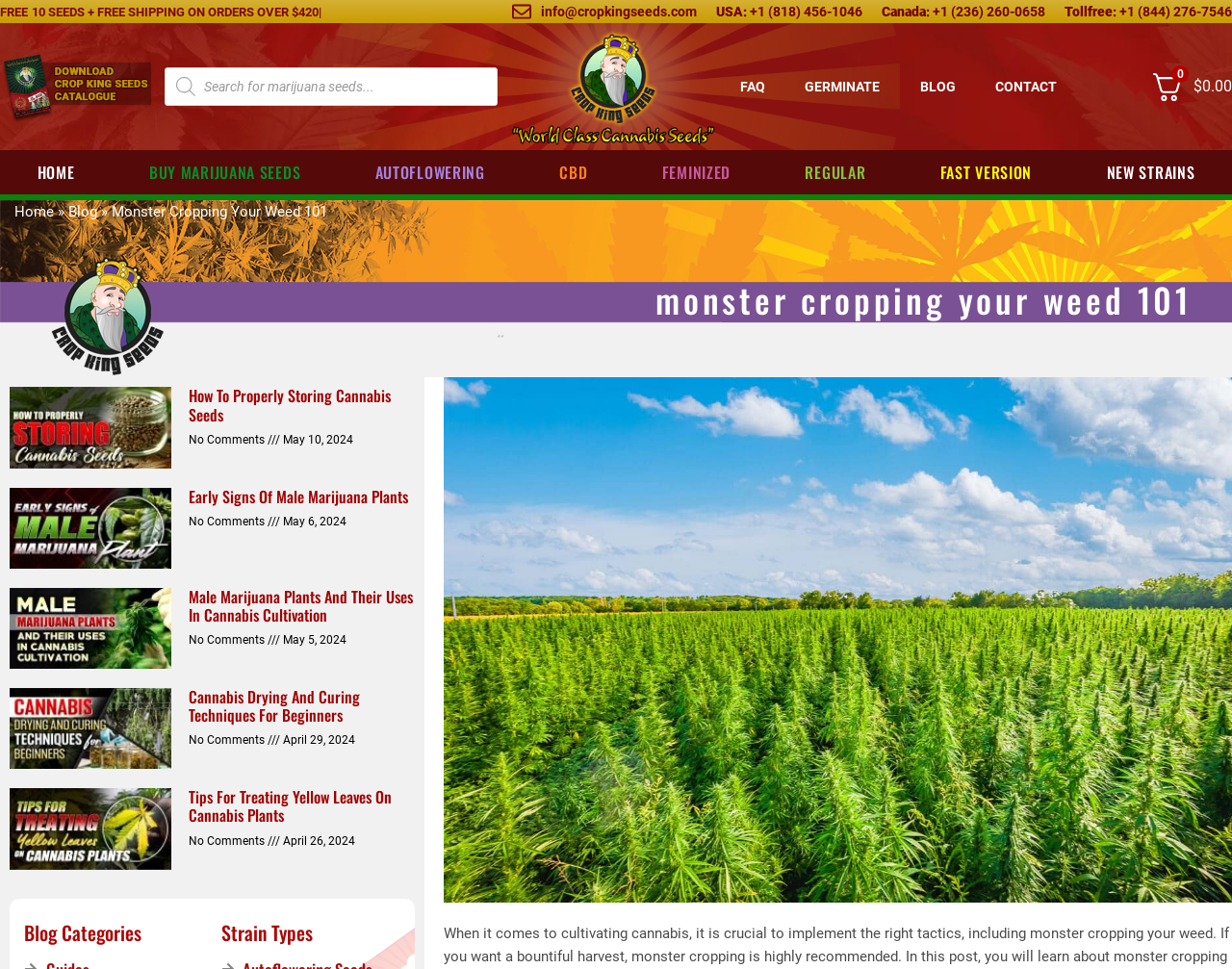How many articles are on the webpage?
Refer to the image and provide a thorough answer to the question.

I counted the number of article sections on the webpage, which include 'How To Properly Storing Cannabis Seeds', 'Early Signs Of Male Marijuana Plants', 'Male Marijuana Plants And Their Uses In Cannabis Cultivation', 'Cannabis Drying And Curing Techniques For Beginners', and 'Tips For Treating Yellow Leaves On Cannabis Plants'.